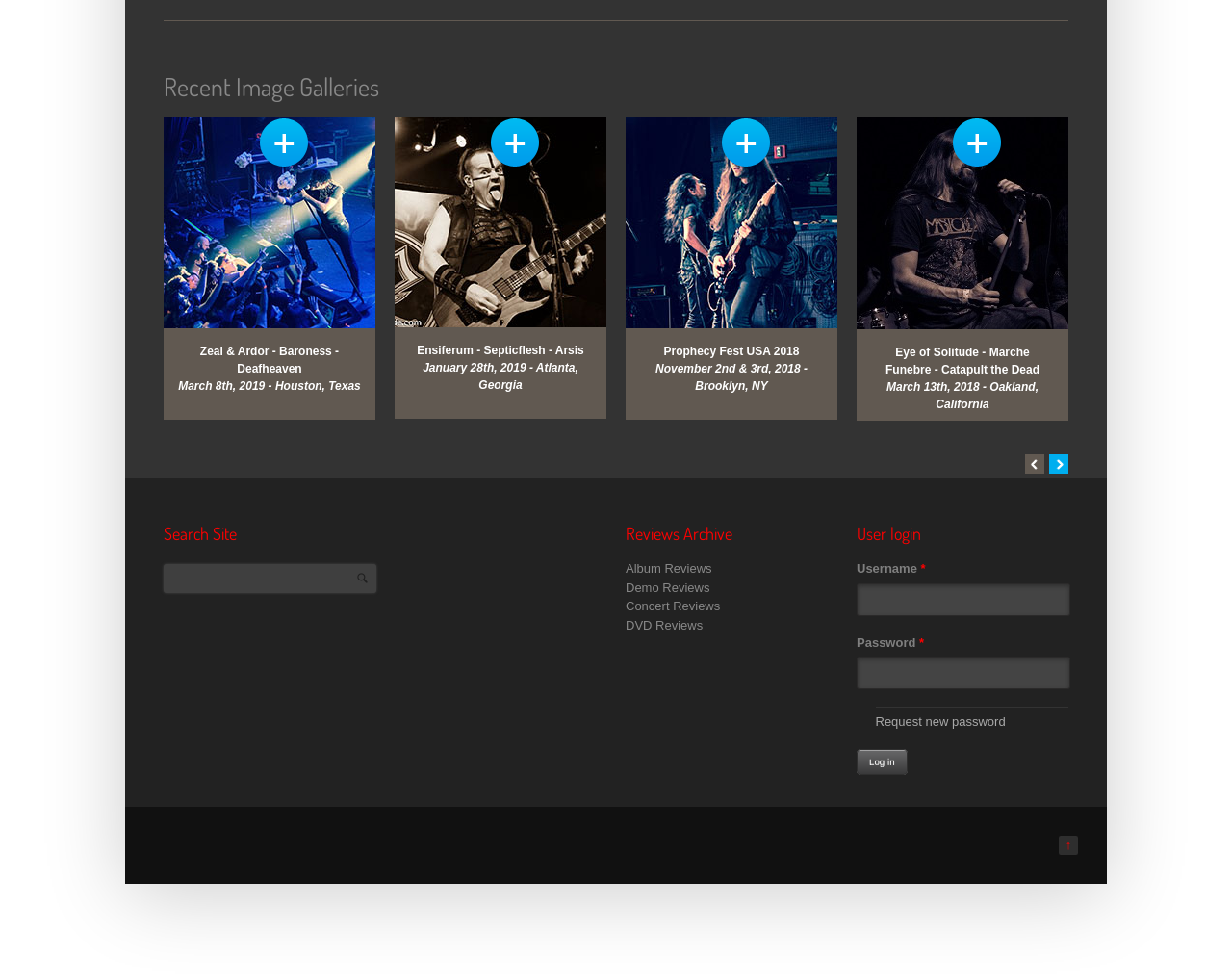Answer in one word or a short phrase: 
How many 'View Gallery' links are there on the page?

4